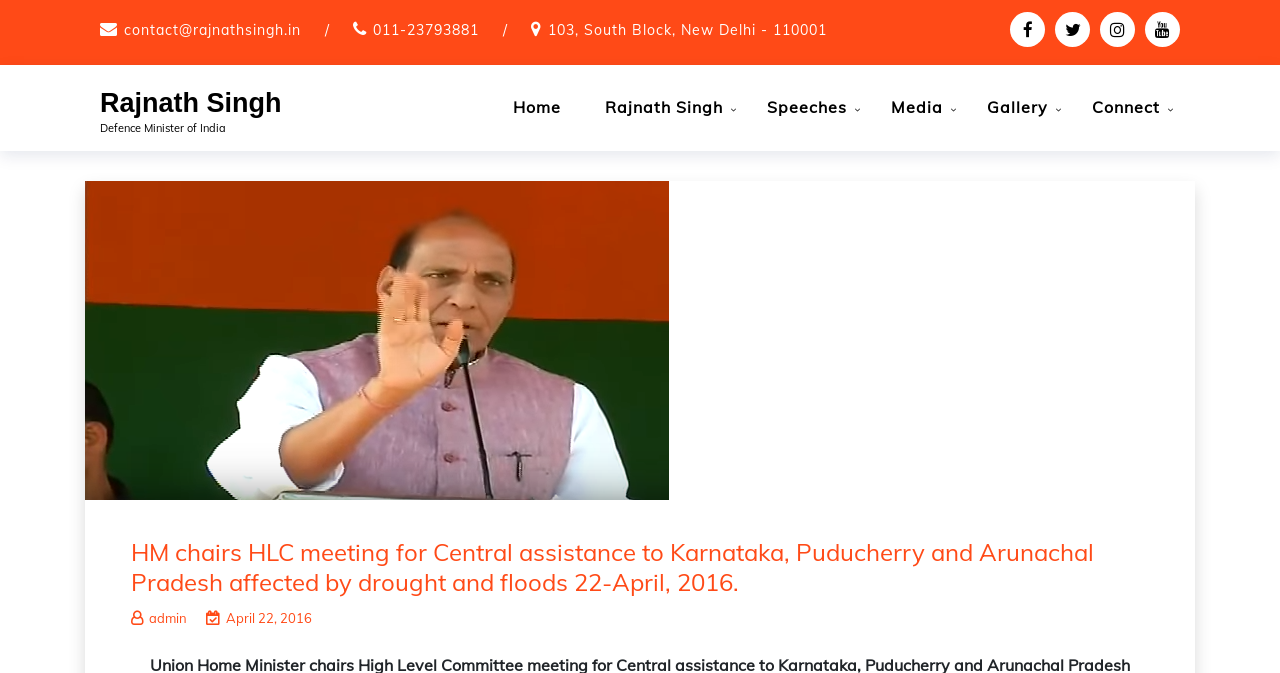Can you find the bounding box coordinates for the element that needs to be clicked to execute this instruction: "Check Gallery"? The coordinates should be given as four float numbers between 0 and 1, i.e., [left, top, right, bottom].

[0.755, 0.126, 0.834, 0.192]